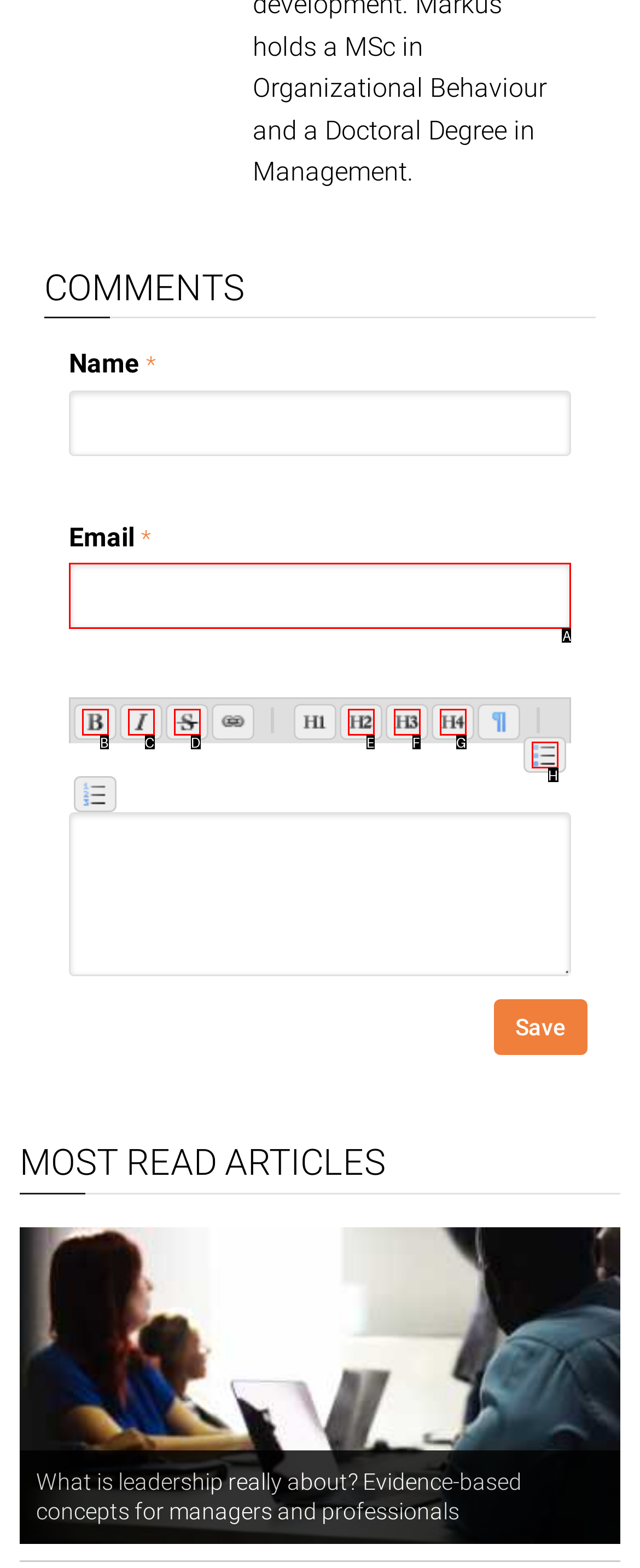Determine which UI element I need to click to achieve the following task: Write an email address Provide your answer as the letter of the selected option.

A